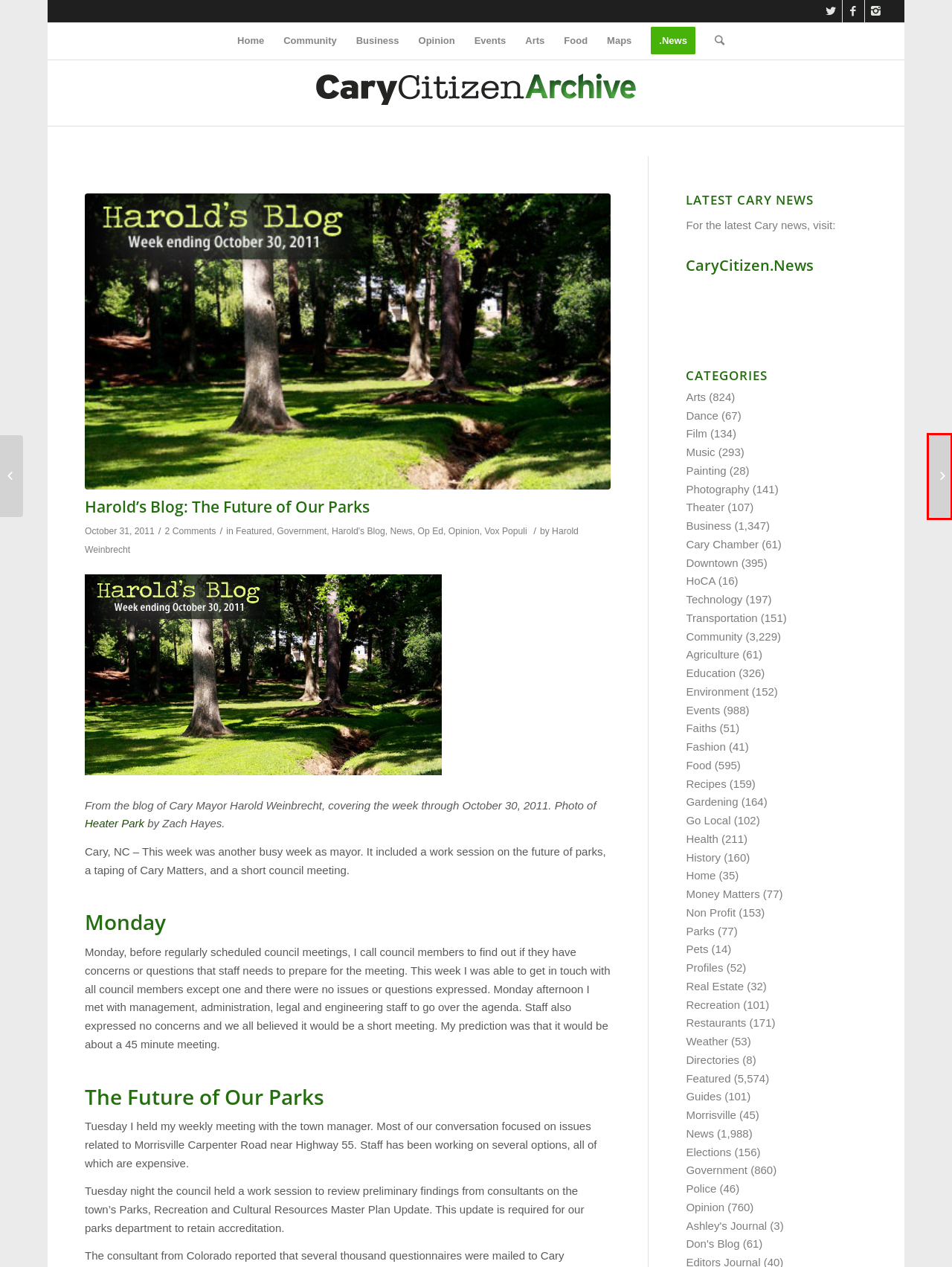You have a screenshot of a webpage with a red bounding box around an element. Select the webpage description that best matches the new webpage after clicking the element within the red bounding box. Here are the descriptions:
A. CaryCitizen Archive – Cary, North Carolina news, food, community and events
B. Opinion – CaryCitizen Archive
C. Theater – CaryCitizen Archive
D. Government – CaryCitizen Archive
E. Inside the Eye: Flyers Ground Hurricanes – CaryCitizen Archive
F. CaryCitizen – News & information for Cary, North Carolina
G. Food – CaryCitizen Archive
H. Dance – CaryCitizen Archive

E